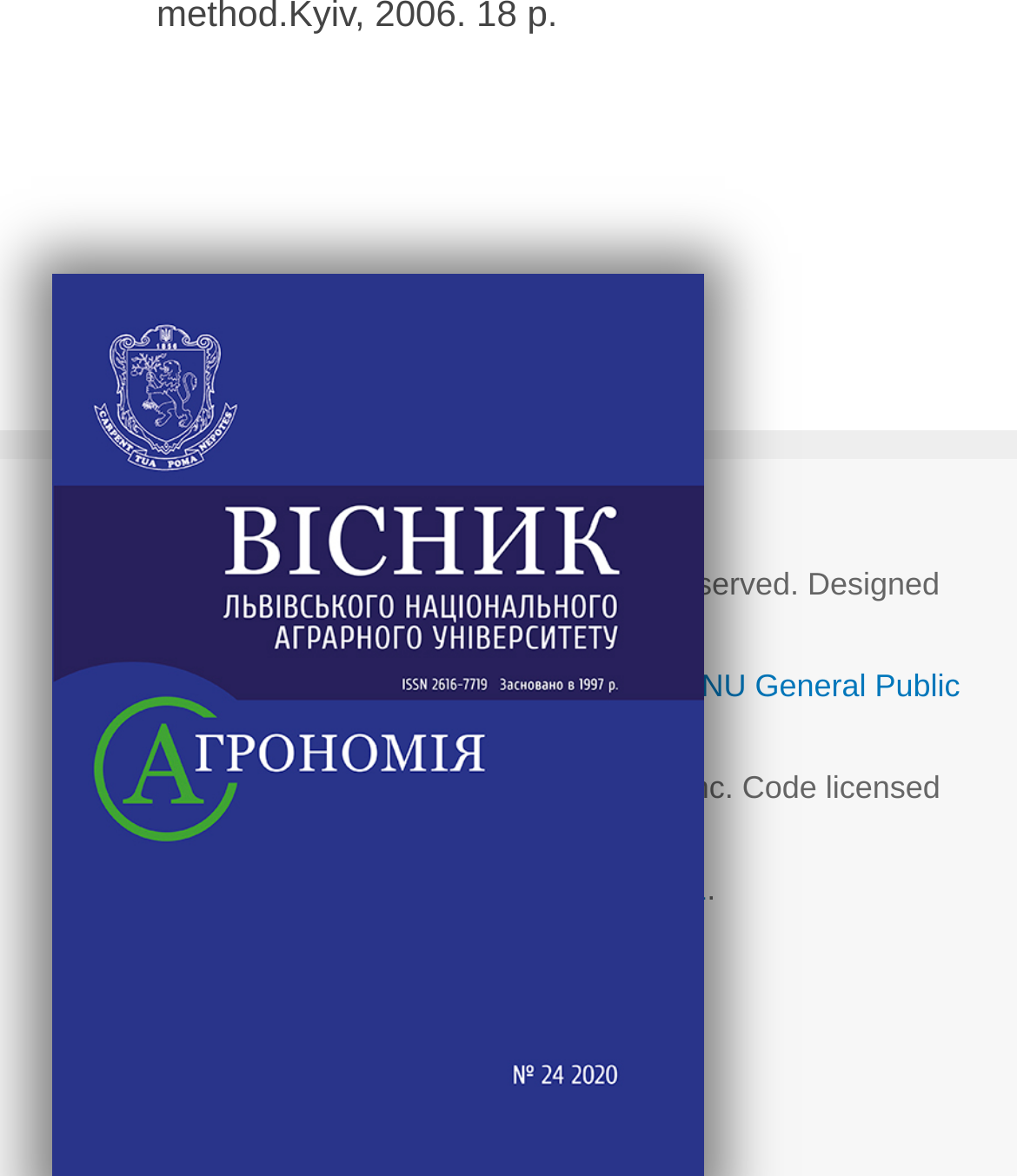Locate the bounding box of the UI element described by: "GNU General Public License." in the given webpage screenshot.

[0.051, 0.567, 0.944, 0.636]